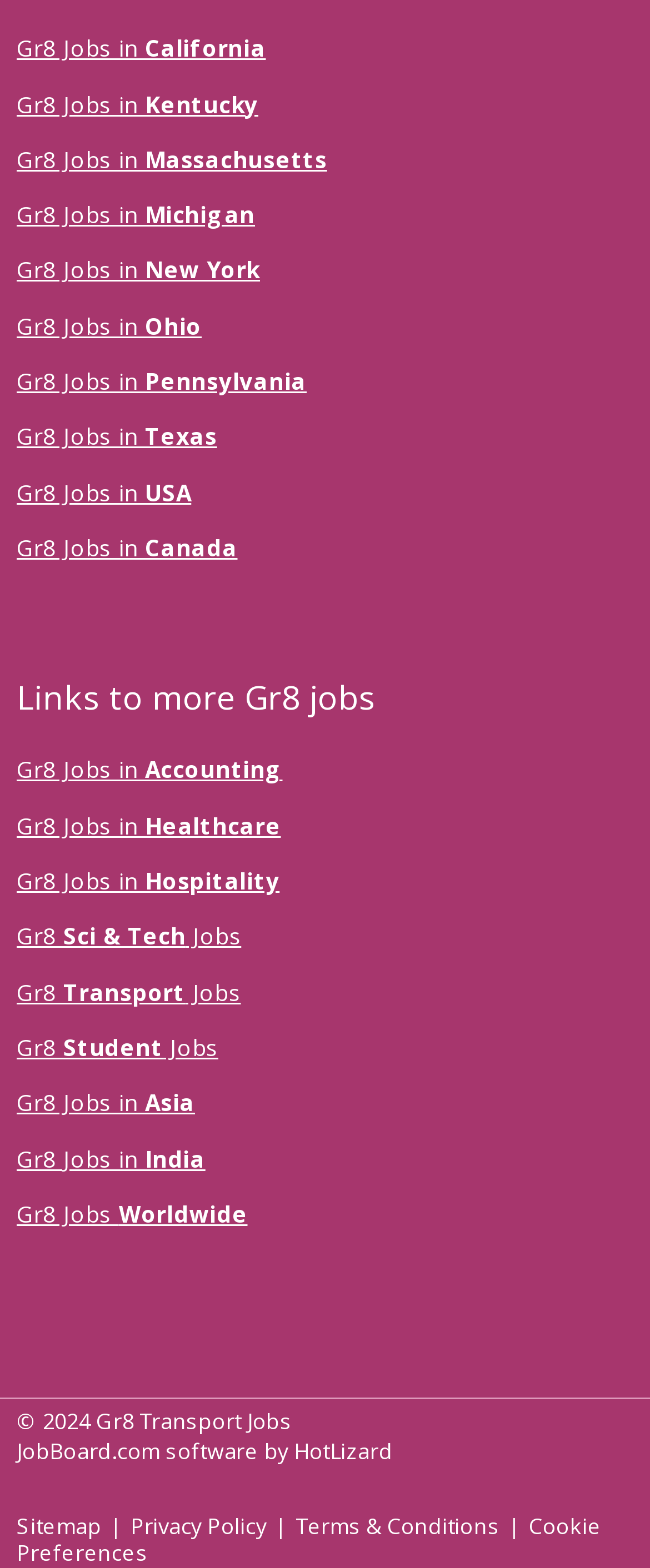Please predict the bounding box coordinates of the element's region where a click is necessary to complete the following instruction: "Browse Gr8 Jobs in California". The coordinates should be represented by four float numbers between 0 and 1, i.e., [left, top, right, bottom].

[0.026, 0.02, 0.409, 0.041]